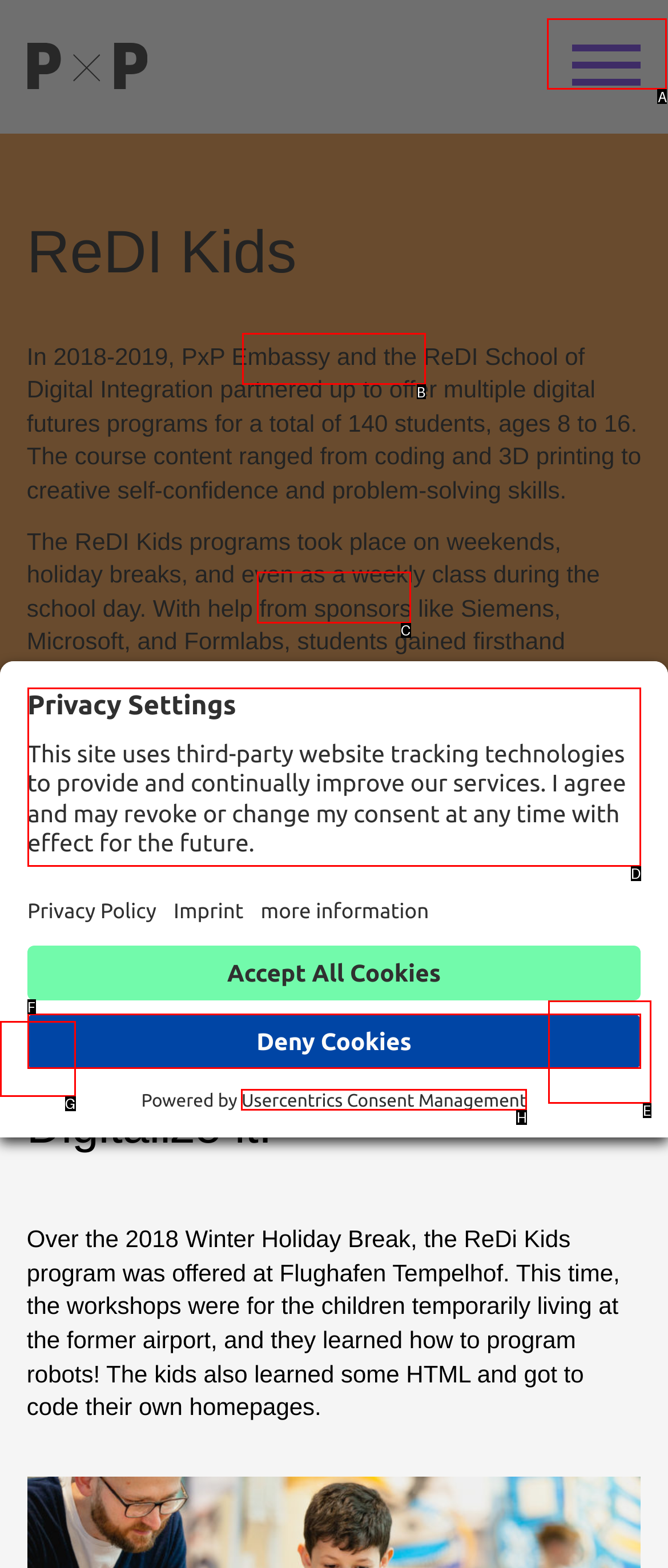Select the appropriate bounding box to fulfill the task: Click on the 'Menu' button Respond with the corresponding letter from the choices provided.

A